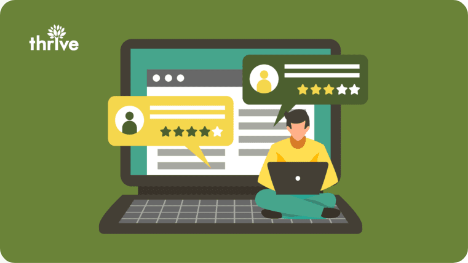Based on the image, give a detailed response to the question: What is the background color of the illustration?

The background of the illustration is a calming green color, which creates a soothing and peaceful atmosphere, fitting for a scene where the person is engaged in online reviews and website design.